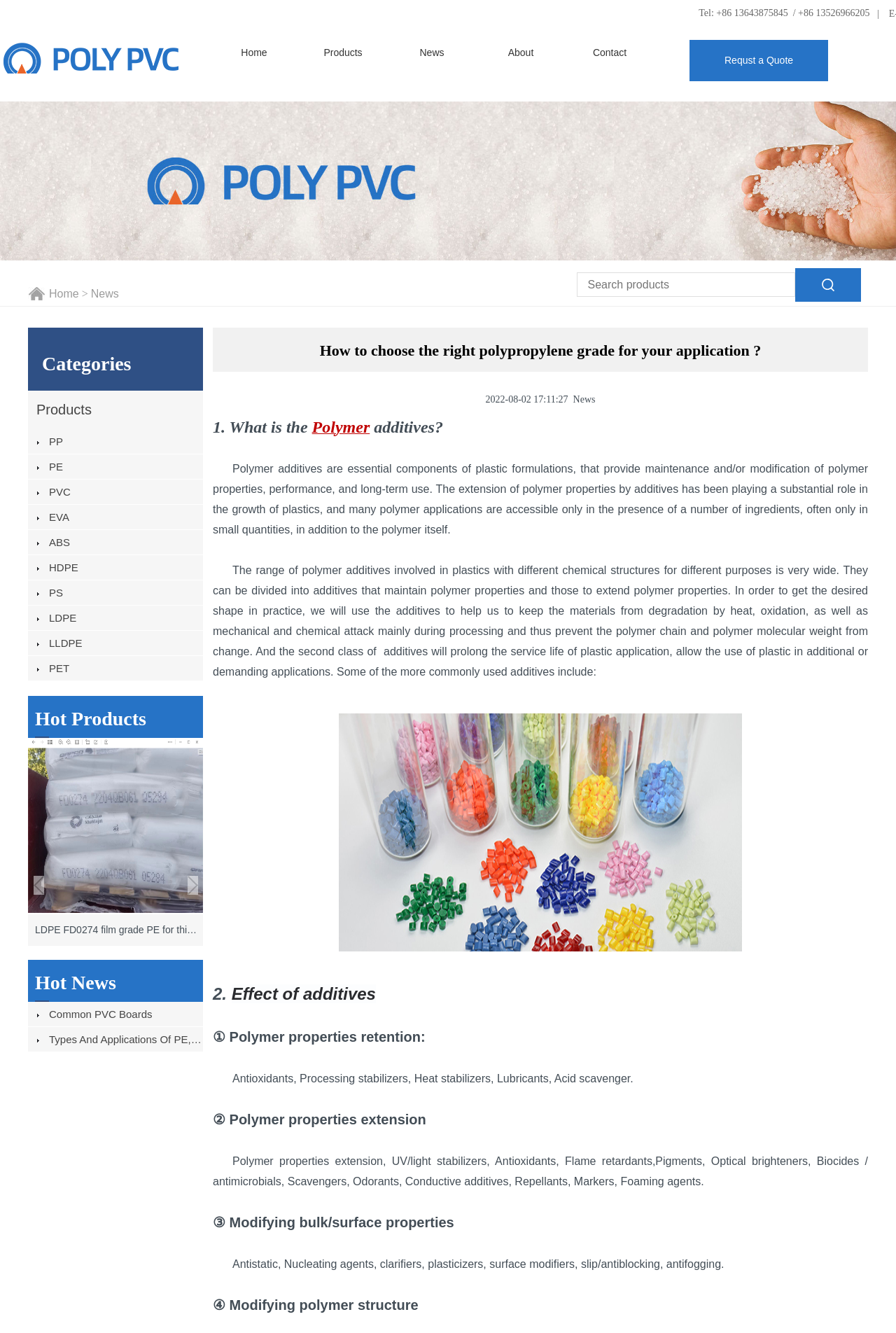Determine the bounding box coordinates of the clickable region to execute the instruction: "Click the 'News' link". The coordinates should be four float numbers between 0 and 1, denoted as [left, top, right, bottom].

[0.432, 0.029, 0.532, 0.05]